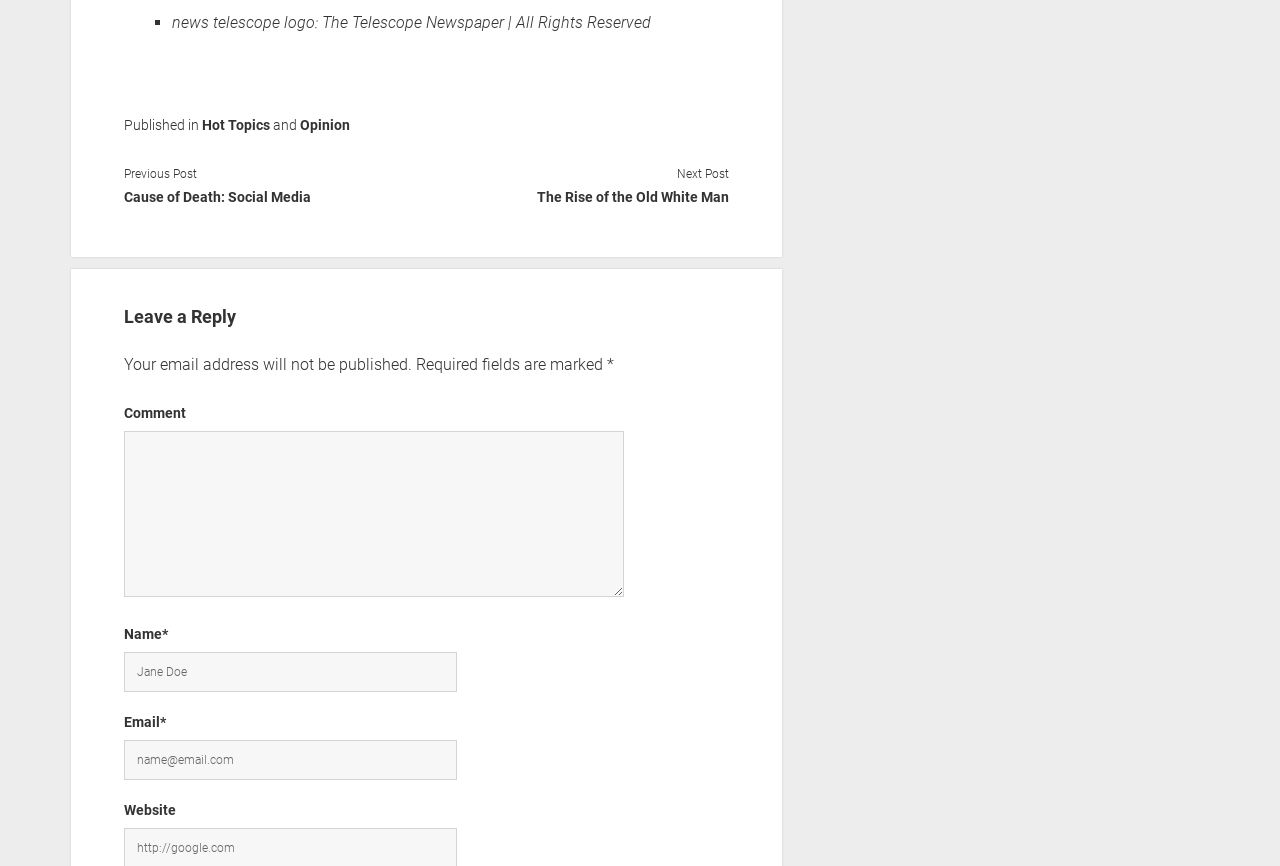Determine the bounding box coordinates of the region I should click to achieve the following instruction: "Click on Cause of Death: Social Media". Ensure the bounding box coordinates are four float numbers between 0 and 1, i.e., [left, top, right, bottom].

[0.097, 0.206, 0.333, 0.234]